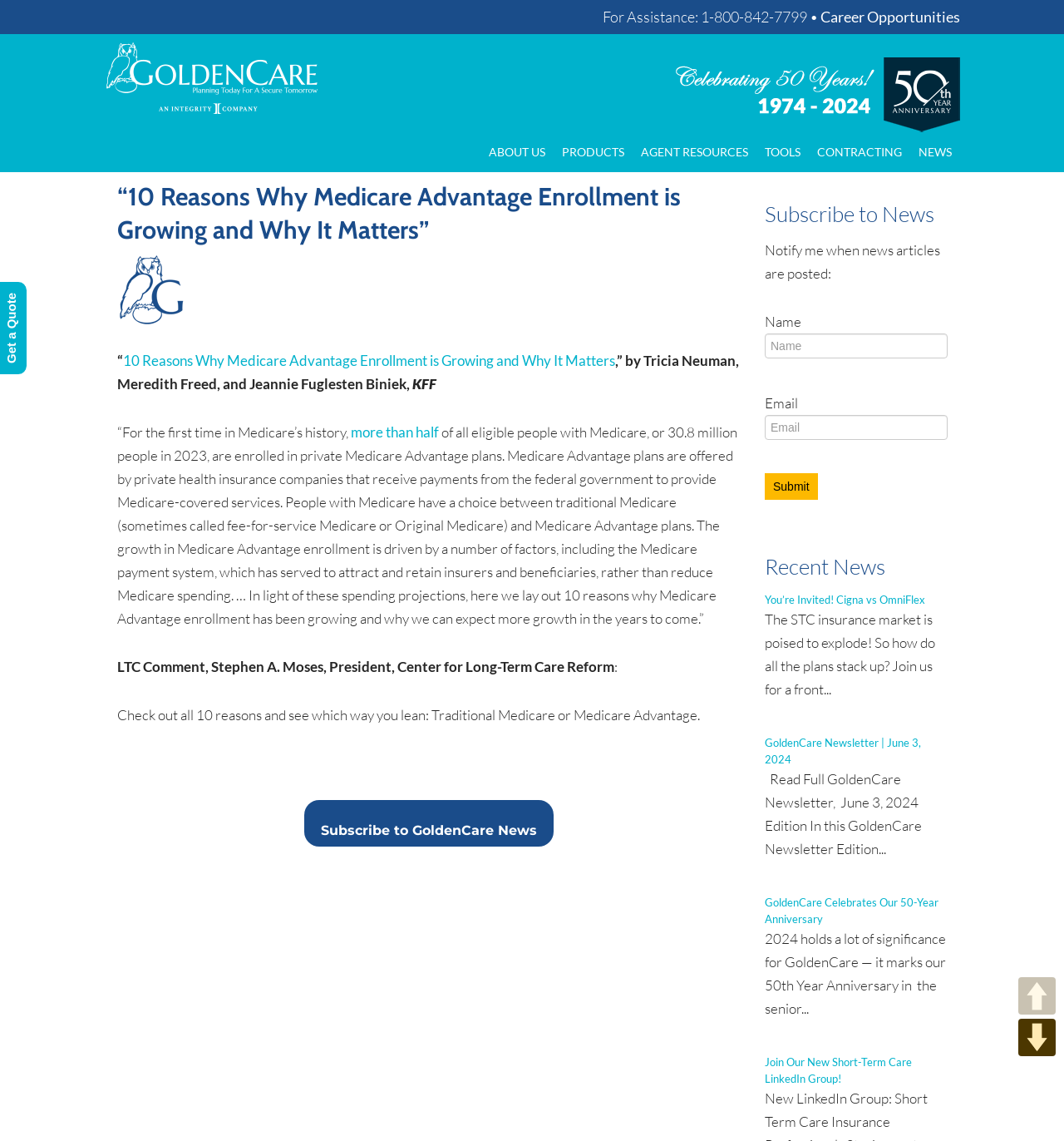Given the element description GoldenCare Celebrates Our 50-Year Anniversary, predict the bounding box coordinates for the UI element in the webpage screenshot. The format should be (top-left x, top-left y, bottom-right x, bottom-right y), and the values should be between 0 and 1.

[0.719, 0.785, 0.882, 0.811]